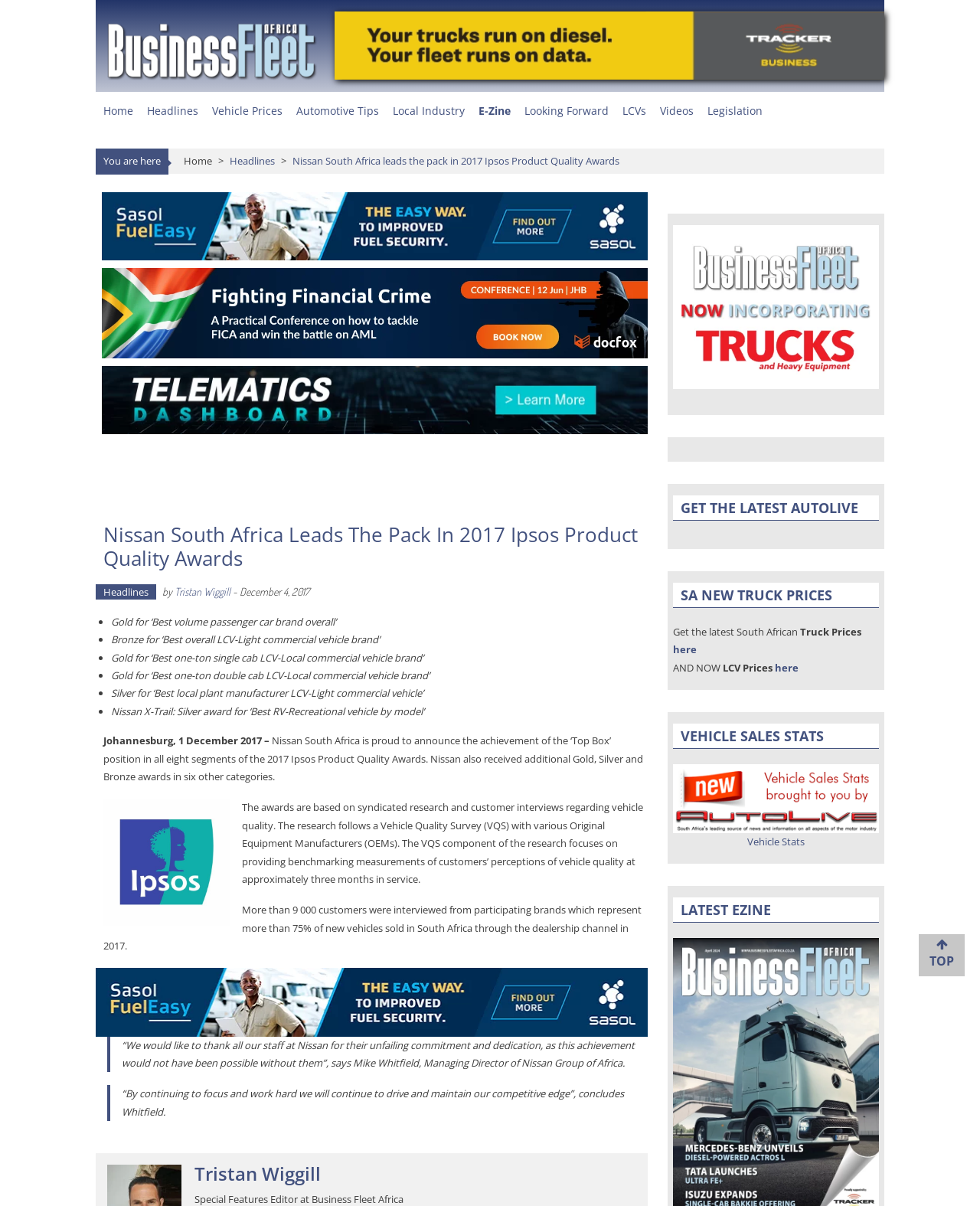What is the name of the magazine?
Answer the question with a detailed explanation, including all necessary information.

I found the answer by looking at the top of the webpage, where it says 'Business Fleet Africa' in a heading element.